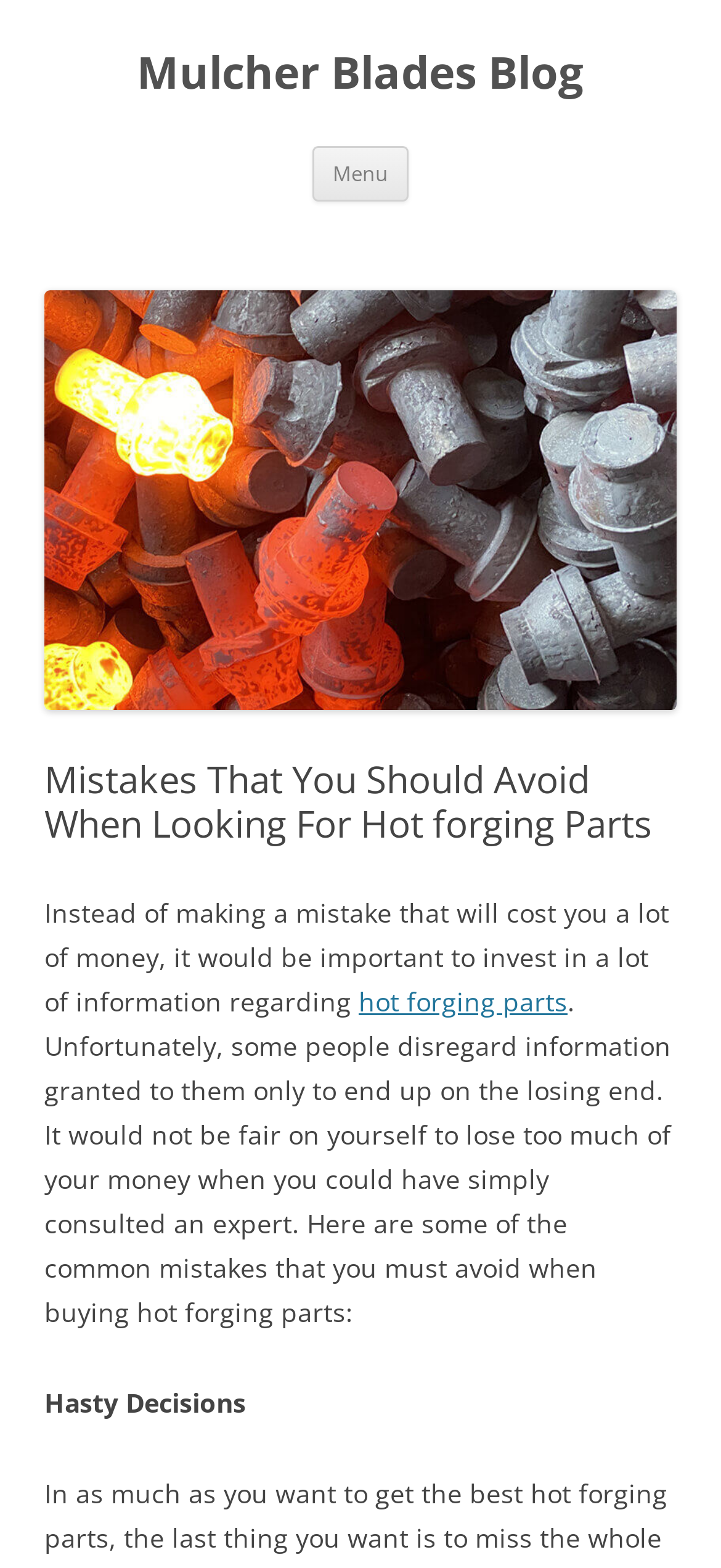What is the purpose of the article?
Respond to the question with a single word or phrase according to the image.

To inform about common mistakes